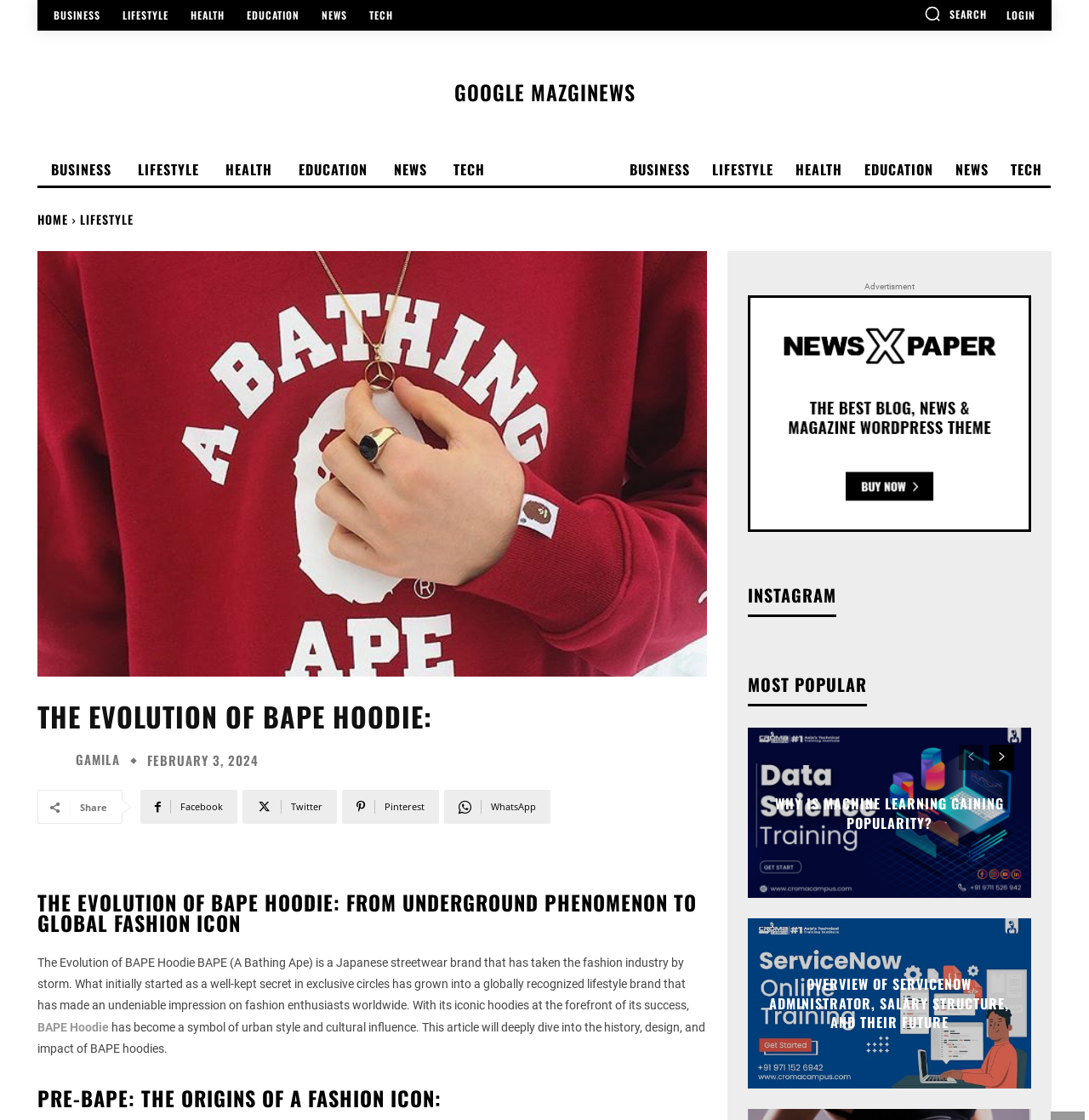Find the bounding box coordinates for the area that should be clicked to accomplish the instruction: "Read the article about BAPE Hoodie".

[0.034, 0.624, 0.397, 0.656]